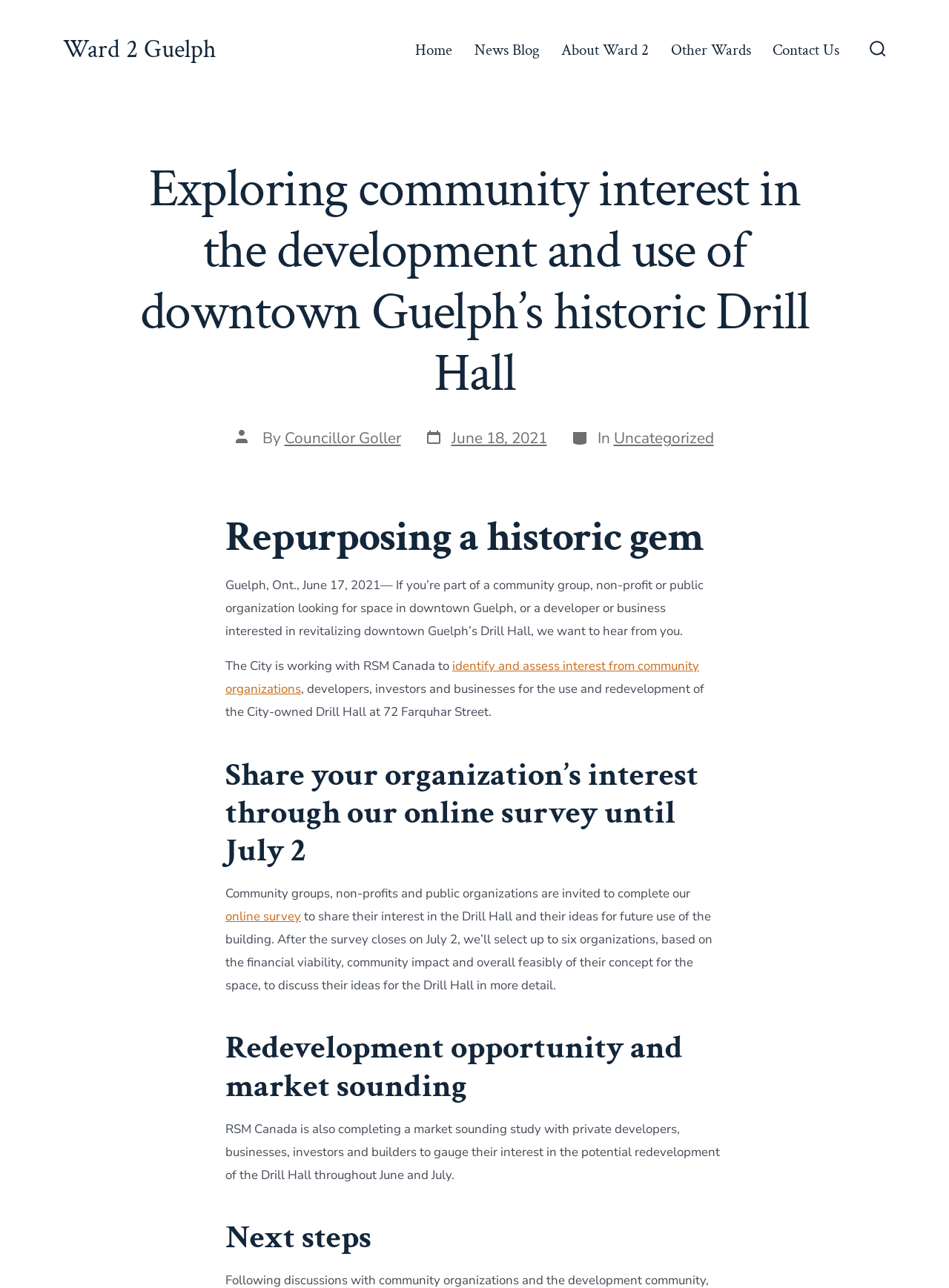Give a detailed explanation of the elements present on the webpage.

The webpage is about exploring community interest in the development and use of downtown Guelph's historic Drill Hall. At the top right corner, there is a search toggle button accompanied by a small image. Below this, there is a horizontal navigation menu with links to "Home", "News Blog", "About Ward 2", "Other Wards", and "Contact Us".

The main content of the webpage is divided into sections, each with a heading. The first section has a heading "Exploring community interest in the development and use of downtown Guelph's historic Drill Hall" and provides information about the author, Councillor Goller, and the post date, June 18, 2021.

The next section has a heading "Repurposing a historic gem" and contains a paragraph of text describing the City's effort to work with RSM Canada to identify and assess interest from community organizations, developers, investors, and businesses for the use and redevelopment of the City-owned Drill Hall.

The following section has a heading "Share your organization's interest through our online survey until July 2" and invites community groups, non-profits, and public organizations to complete an online survey to share their interest in the Drill Hall and their ideas for future use of the building.

The next section has a heading "Redevelopment opportunity and market sounding" and describes RSM Canada's market sounding study with private developers, businesses, investors, and builders to gauge their interest in the potential redevelopment of the Drill Hall.

Finally, the last section has a heading "Next steps" but does not contain any text.